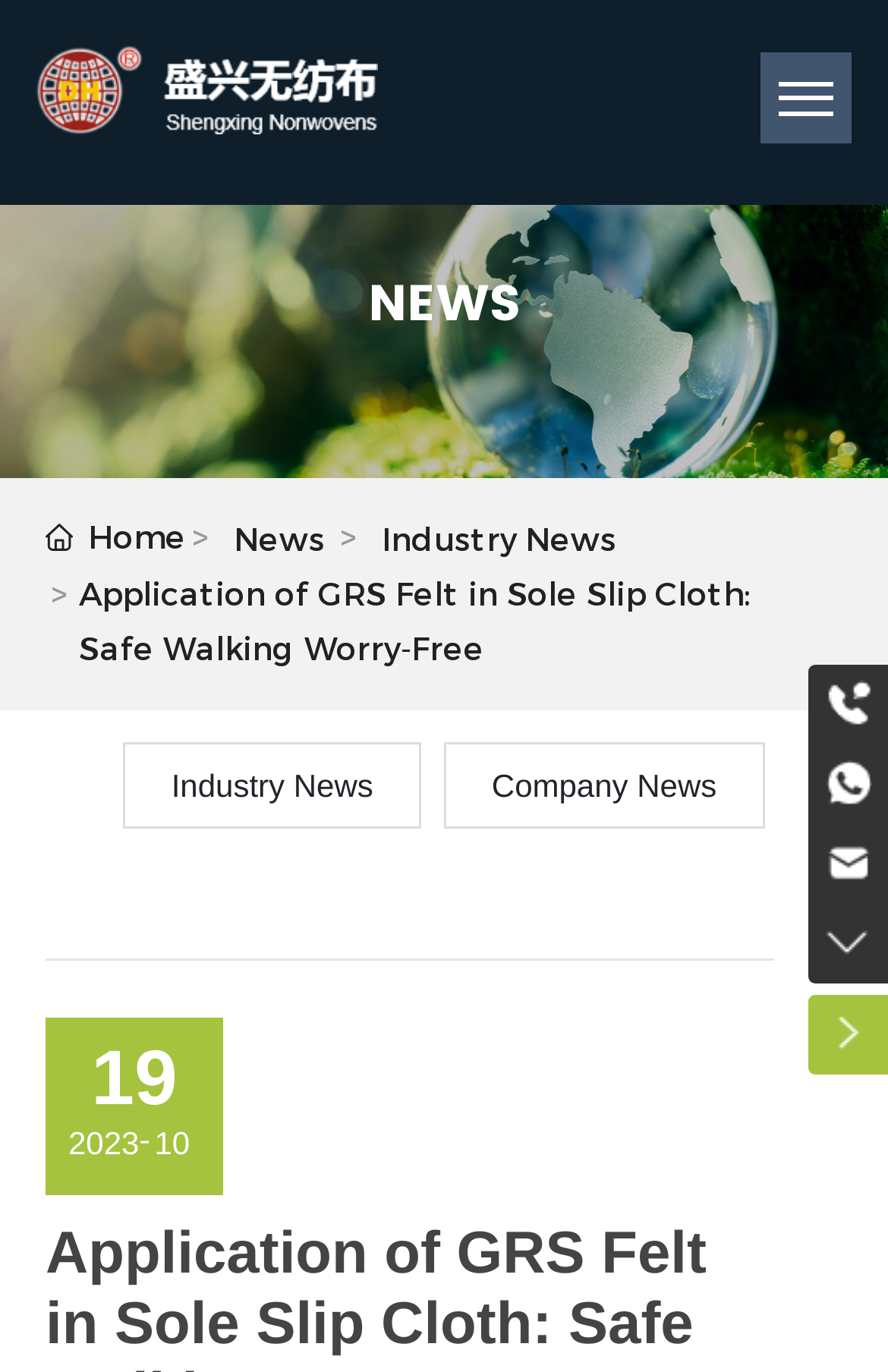Offer a meticulous caption that includes all visible features of the webpage.

The webpage appears to be a company website, specifically Pingyang Shengxing Nonwoven Fabric Co., Ltd, which specializes in the production of velvet non-woven fabrics and high-density color cotton needle-punched non-woven fabrics.

At the top-left corner, there is a logo image and a link to "Shengxing nonwovens". Below this, there is a horizontal navigation menu with links to "Home", "News", and "Industry News". 

On the top-right side, there is a large image with a link to "Shengxing nonwovens" and a heading that reads "NEWS". Below this, there are links to "NEWS" and other news categories.

The main content of the webpage is a news article titled "Application of GRS Felt in Sole Slip Cloth: Safe Walking Worry-Free". This article is positioned in the middle of the page.

Below the article, there are links to "Industry News" and "Company News". Further down, there is a horizontal separator line, followed by a date "19, 2023-10" and some contact information, including phone numbers and an email address.

On the right side of the page, there are links to "TEL", "Whatsapp", and "E-mail" with corresponding contact information.